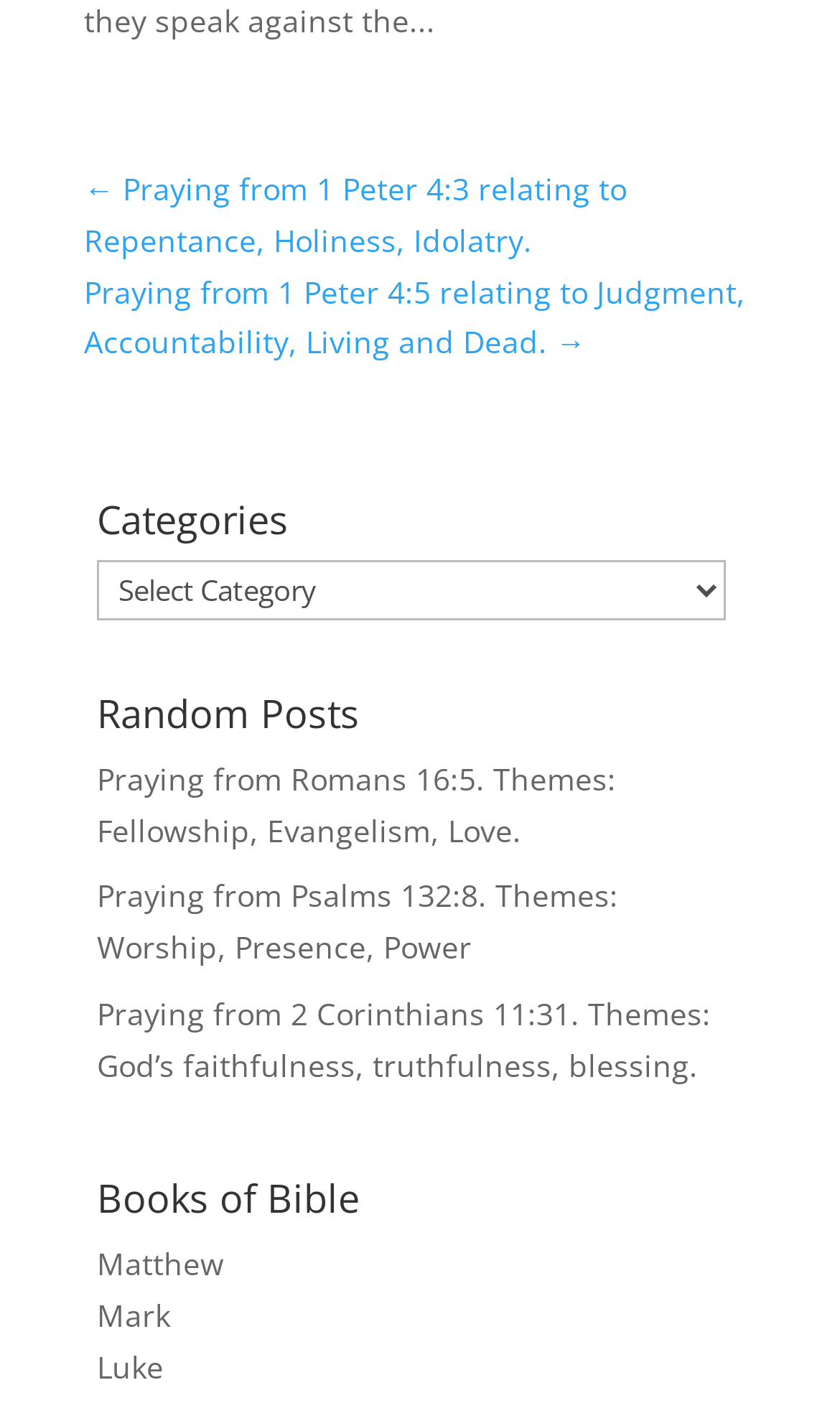How many links are there in the random posts section?
Answer the question with a single word or phrase by looking at the picture.

3